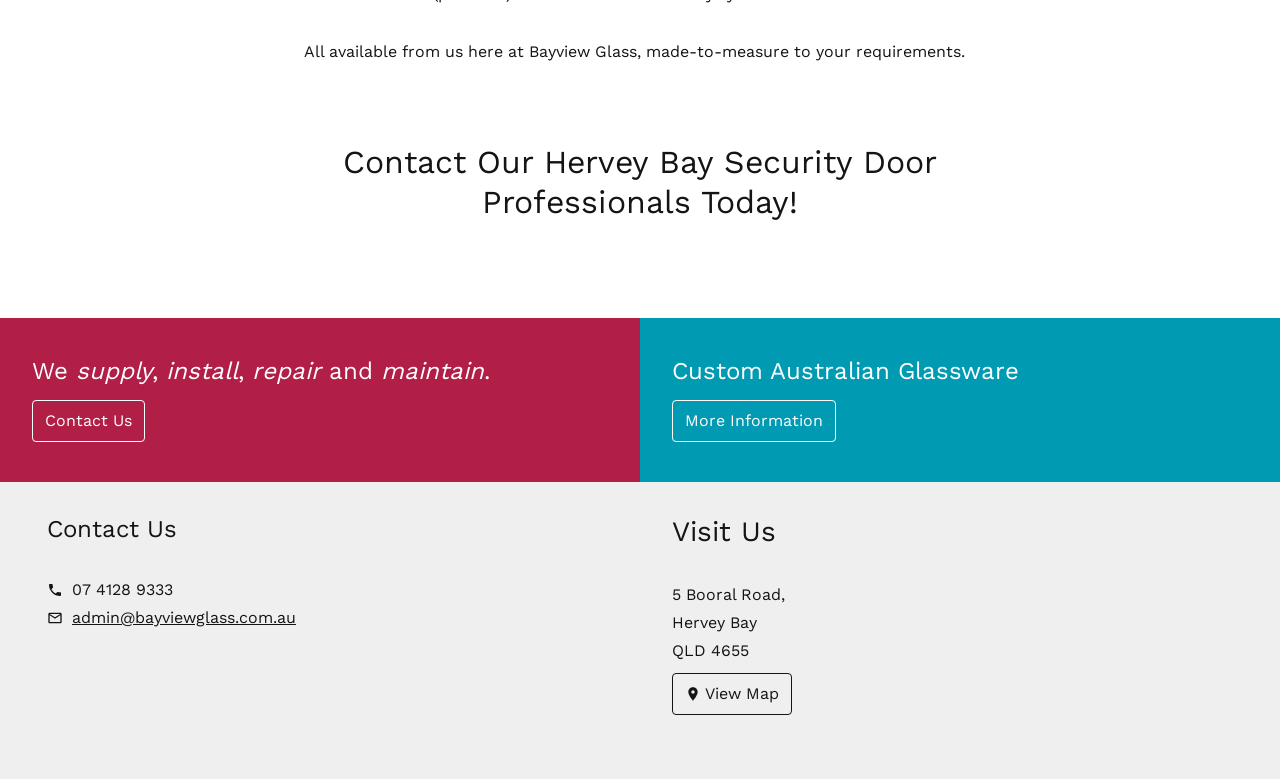What is the location of the company?
Refer to the image and provide a detailed answer to the question.

The location of the company can be determined by reading the address '5 Booral Road, Hervey Bay QLD 4655' which suggests that the company is located in Hervey Bay.